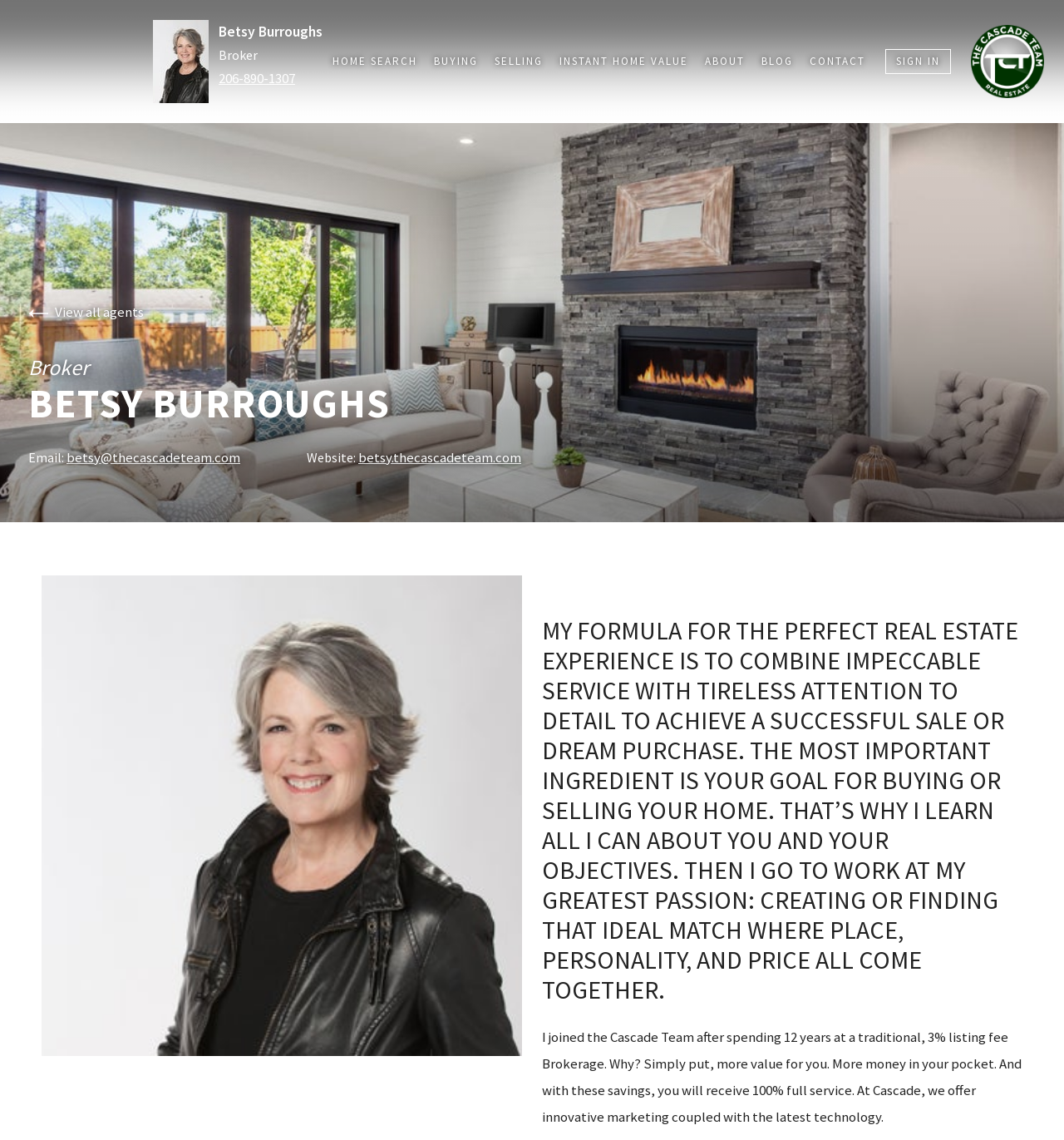How many links are there in the navigation menu?
Please ensure your answer is as detailed and informative as possible.

I counted the number of link elements in the navigation menu, which are 'HOME SEARCH', 'BUYING', 'SELLING', 'INSTANT HOME VALUE', 'ABOUT', 'BLOG', and 'CONTACT', totaling 7 links.